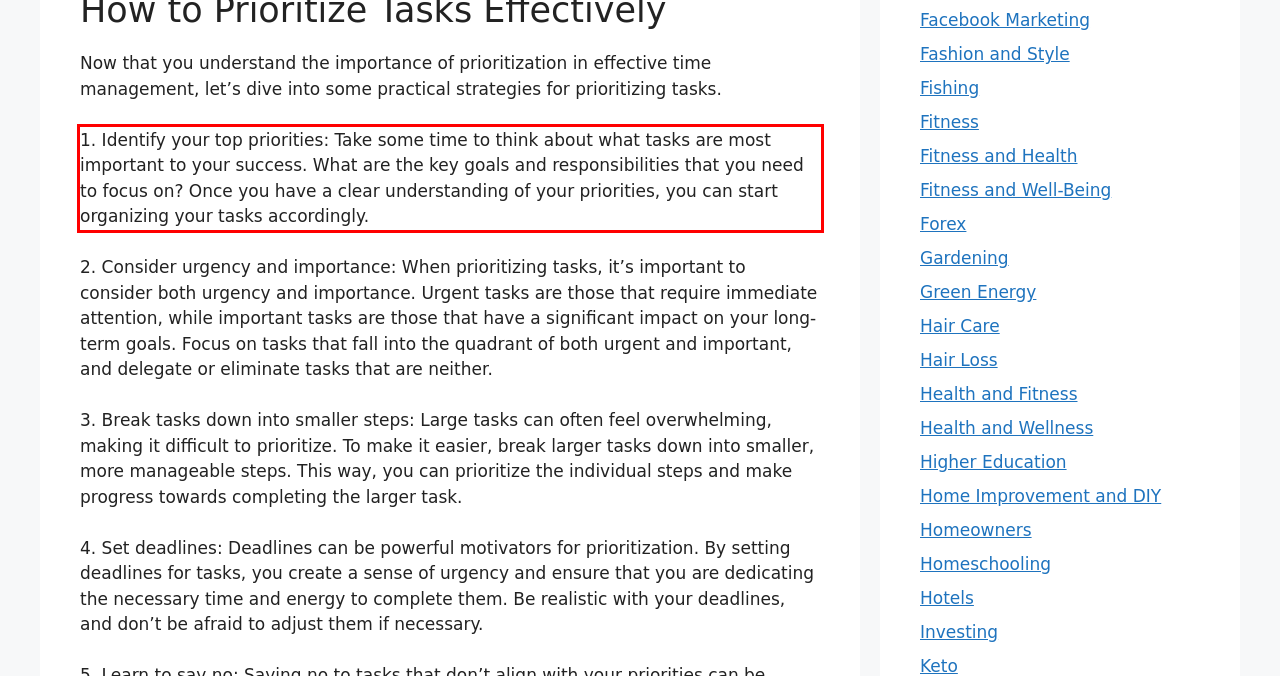Given a screenshot of a webpage containing a red rectangle bounding box, extract and provide the text content found within the red bounding box.

1.​ Identify your top priorities: Take some time to think about what tasks are most important to your success.​ What are the key goals and responsibilities that you need to focus on? Once you have a clear understanding of your priorities, you can start organizing your tasks accordingly.​